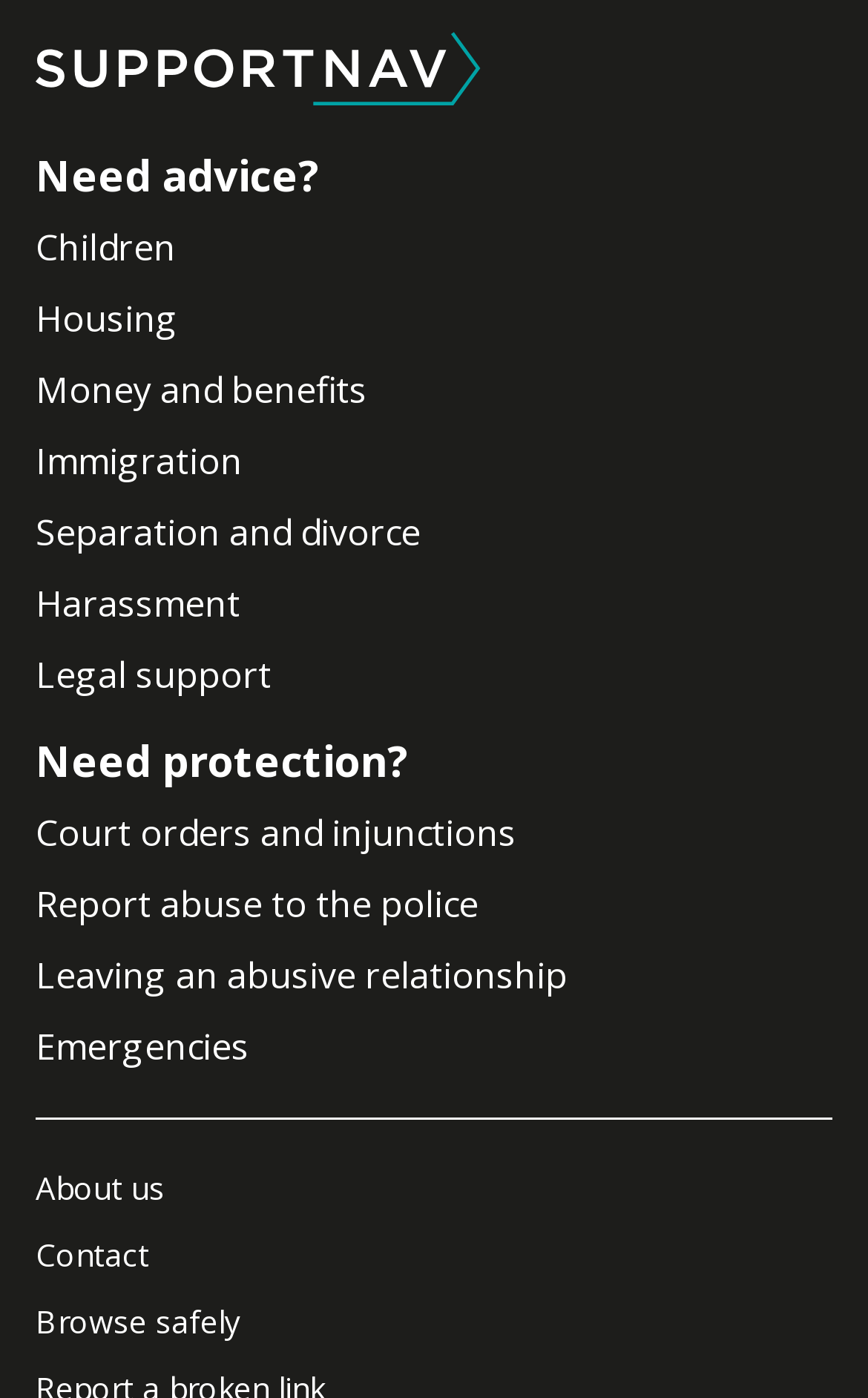Find the bounding box coordinates of the clickable region needed to perform the following instruction: "Get information on housing". The coordinates should be provided as four float numbers between 0 and 1, i.e., [left, top, right, bottom].

[0.041, 0.21, 0.205, 0.245]